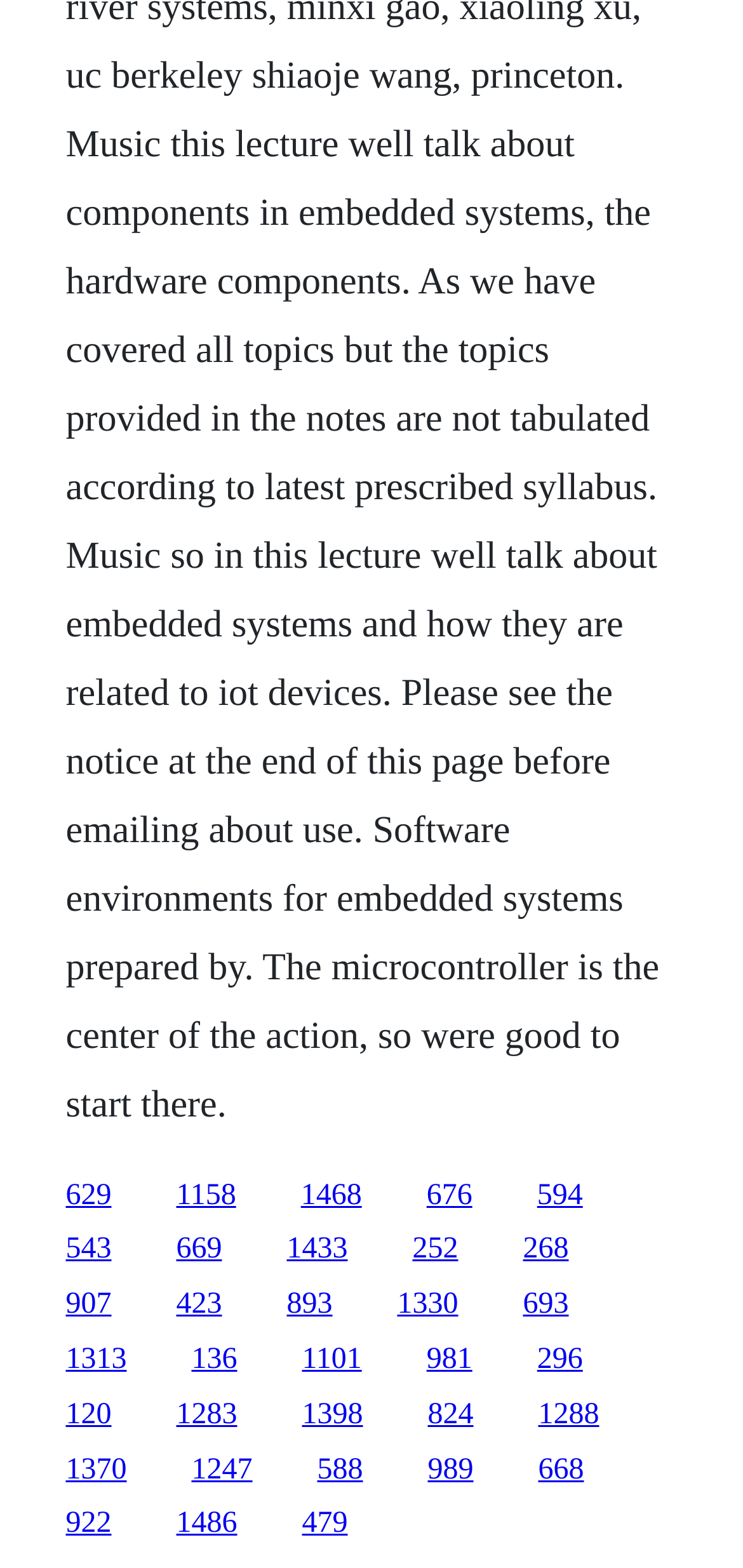Using the details in the image, give a detailed response to the question below:
What is the horizontal position of the link '268'?

I compared the x1 and x2 coordinates of the link '268' with other links, and its x1 value is 0.704, which is larger than most other links, indicating it is located at the right side of the webpage.